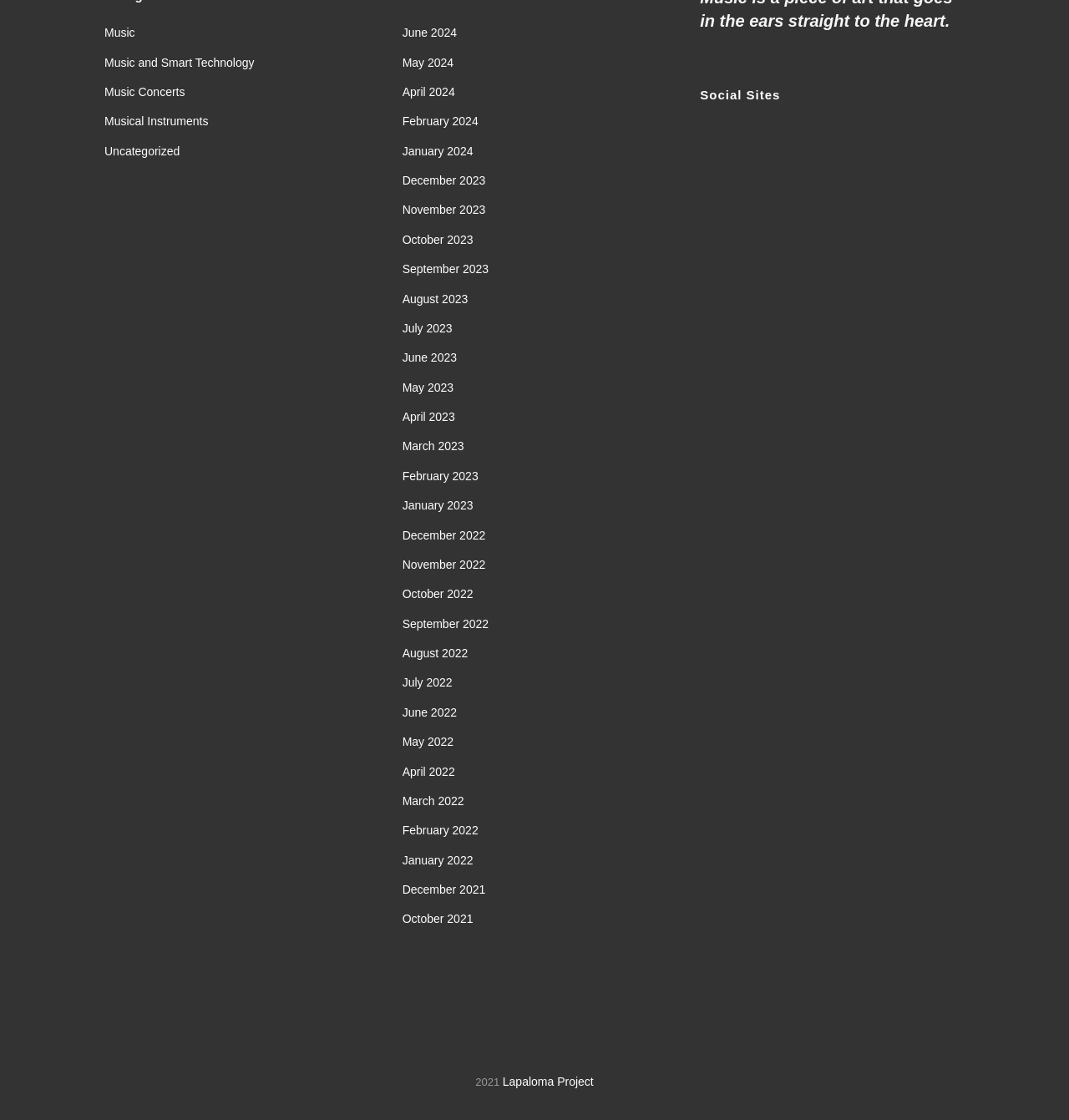What is the purpose of the images under 'Social Sites'?
Please elaborate on the answer to the question with detailed information.

The images under 'Social Sites' are likely representing social media platforms, as they are grouped together under a heading indicating social sites, and are often used to link to social media profiles.